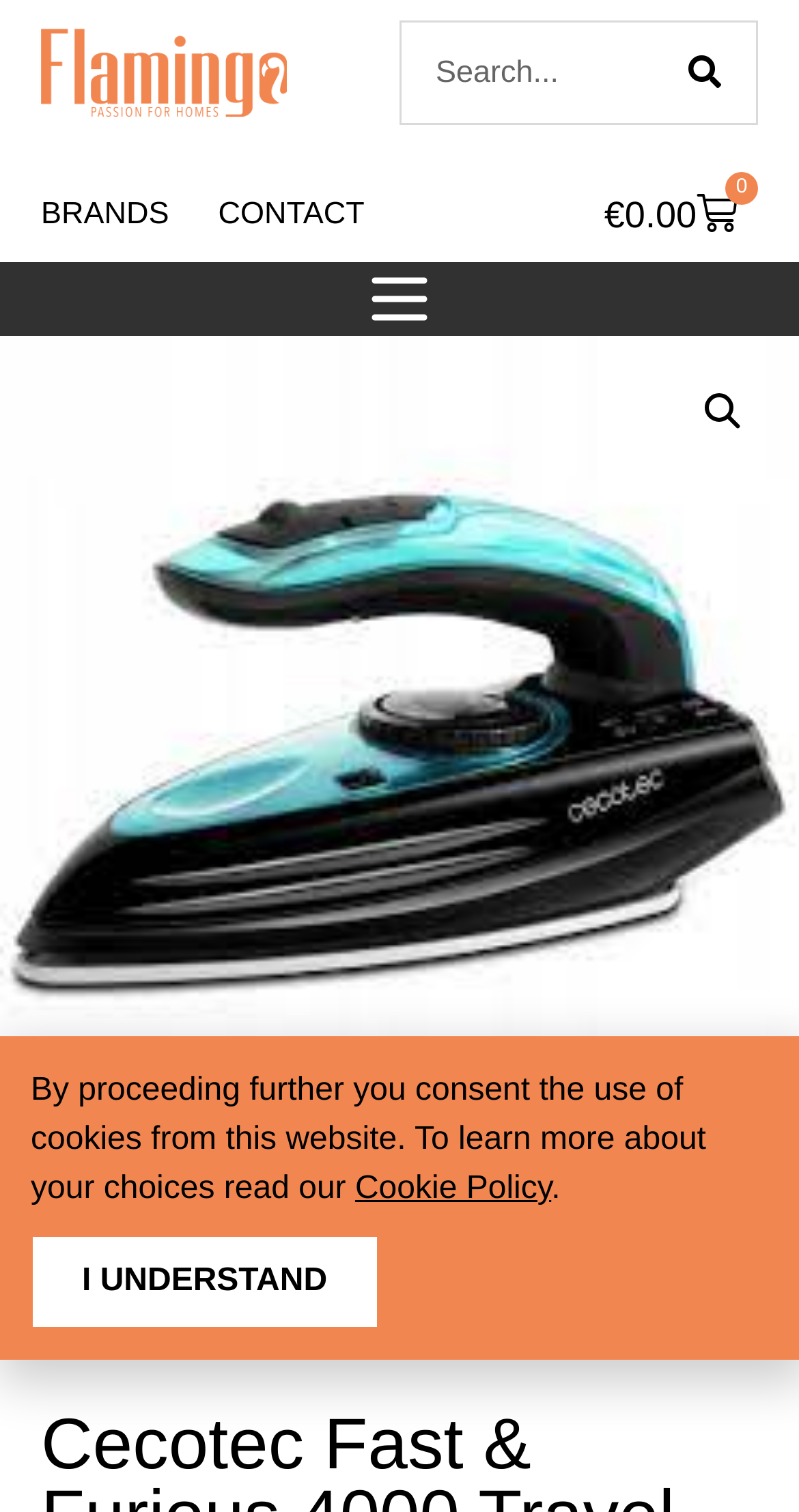Please answer the following question using a single word or phrase: What is the brand of the steam iron?

Cecotec